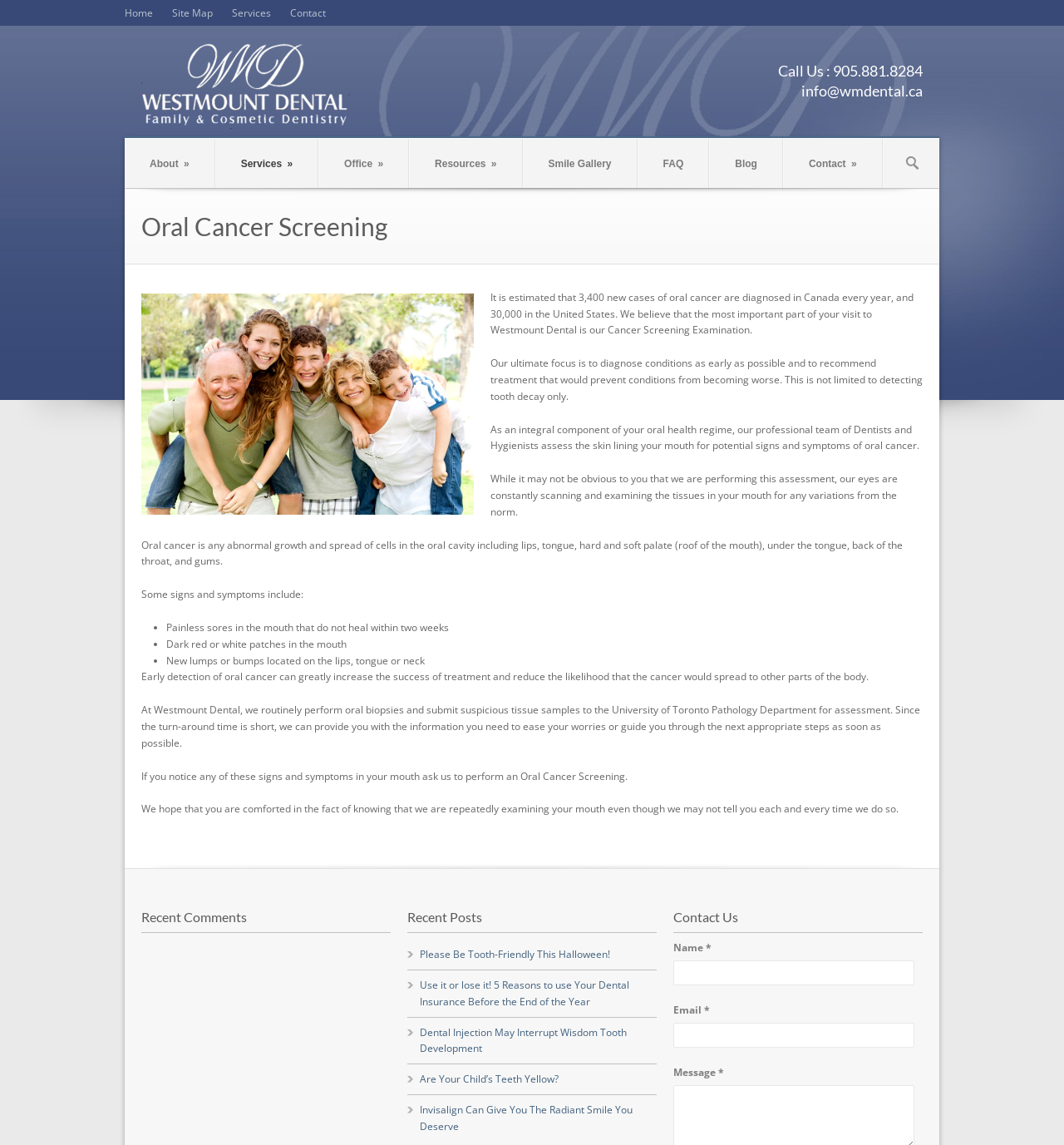What is the main title displayed on this webpage?

Oral Cancer Screening